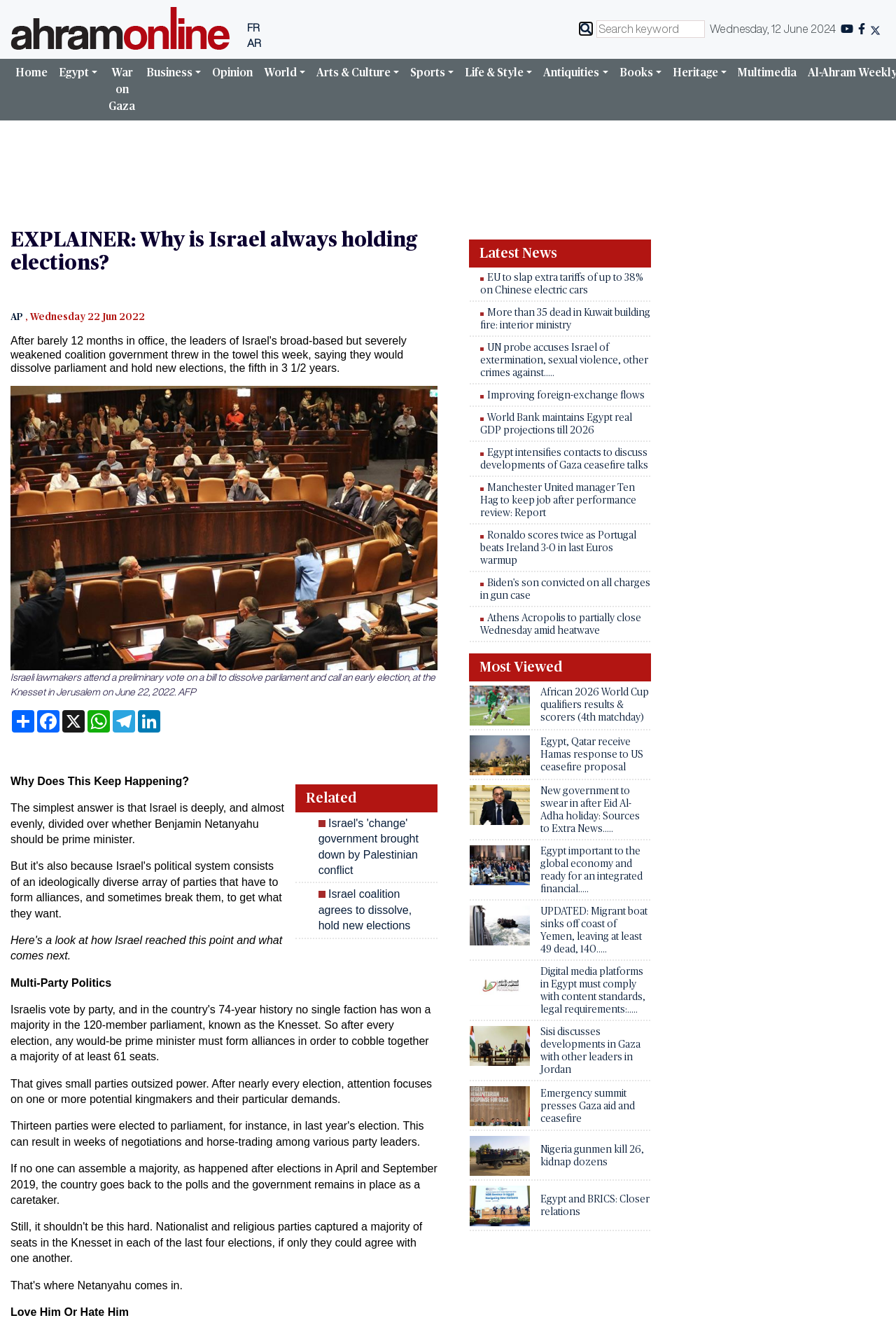Please locate the bounding box coordinates of the element's region that needs to be clicked to follow the instruction: "Read the related article about Israel's 'change' government". The bounding box coordinates should be provided as four float numbers between 0 and 1, i.e., [left, top, right, bottom].

[0.341, 0.619, 0.488, 0.666]